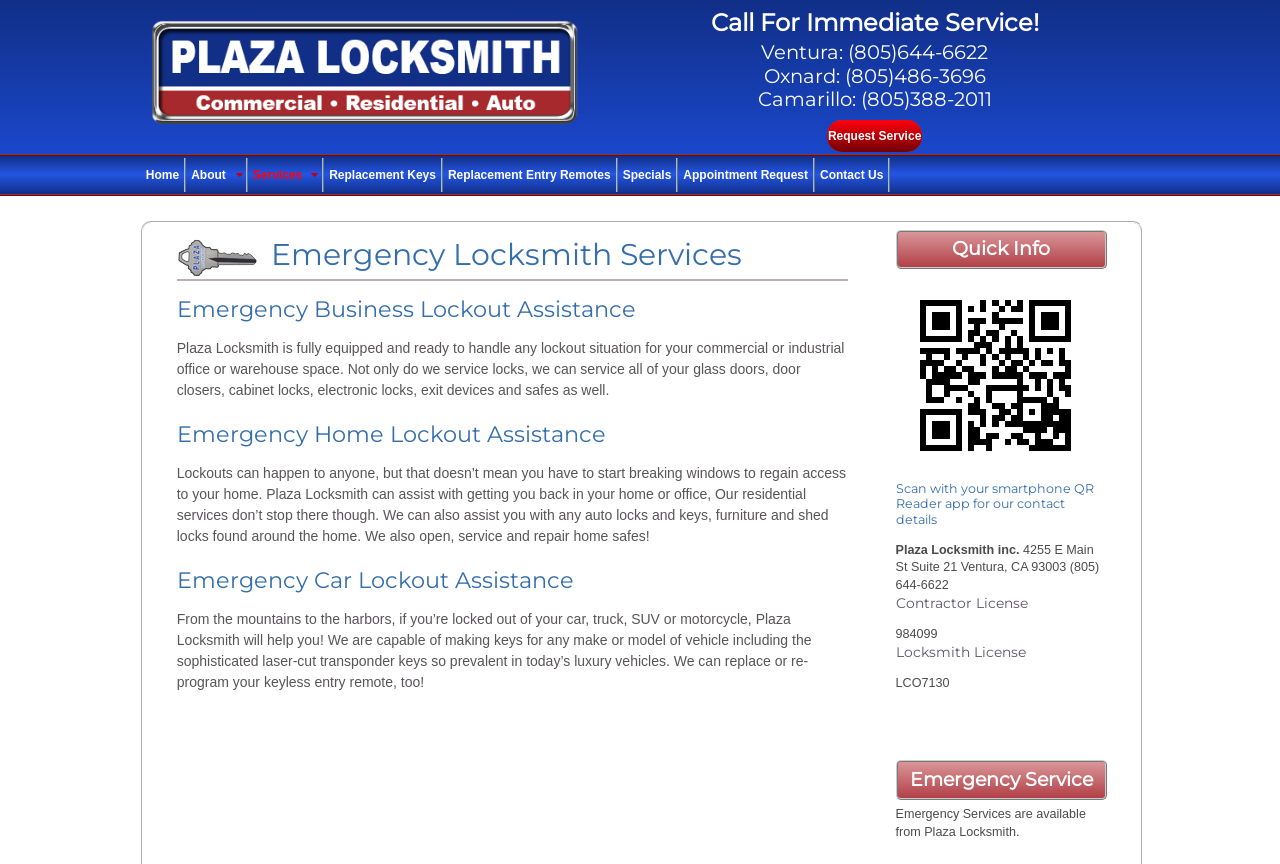Show the bounding box coordinates for the element that needs to be clicked to execute the following instruction: "Scan the QR code for contact details". Provide the coordinates in the form of four float numbers between 0 and 1, i.e., [left, top, right, bottom].

[0.7, 0.538, 0.856, 0.554]